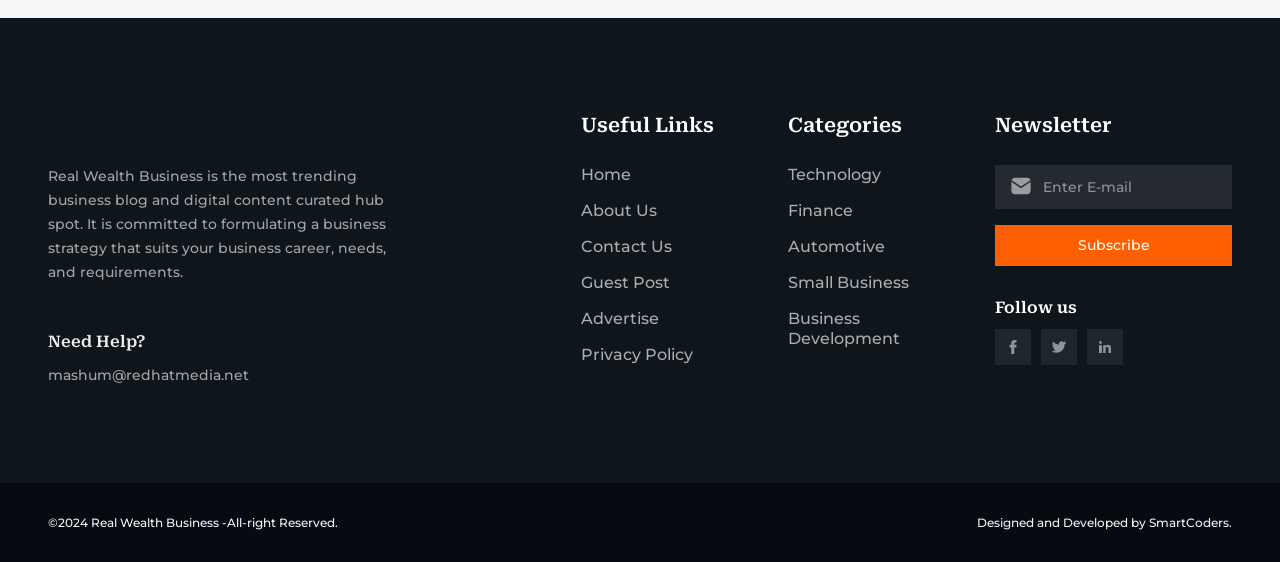Locate the bounding box coordinates of the element that should be clicked to fulfill the instruction: "Follow us on social media".

[0.778, 0.585, 0.806, 0.649]